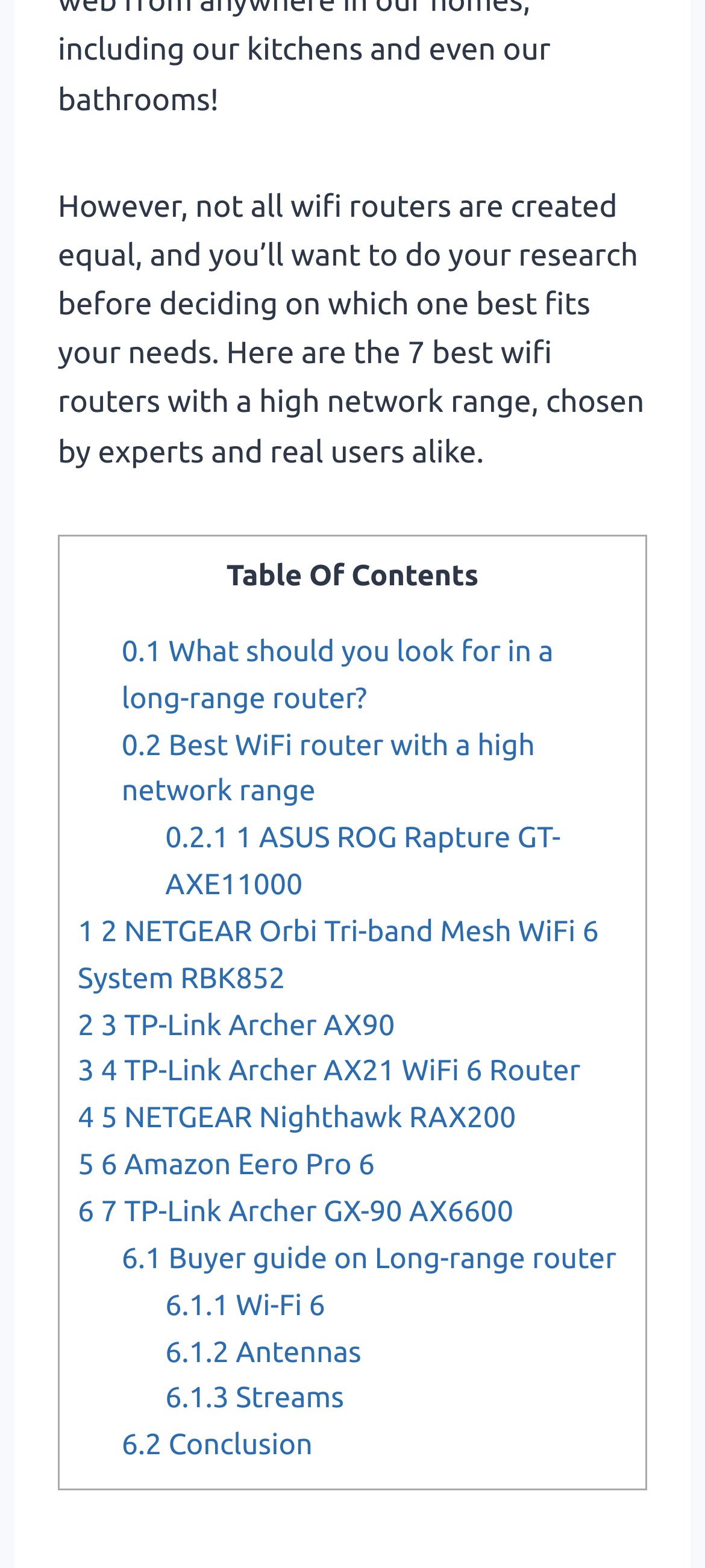Reply to the question with a brief word or phrase: What is the first WiFi router model listed?

ASUS ROG Rapture GT-AXE11000